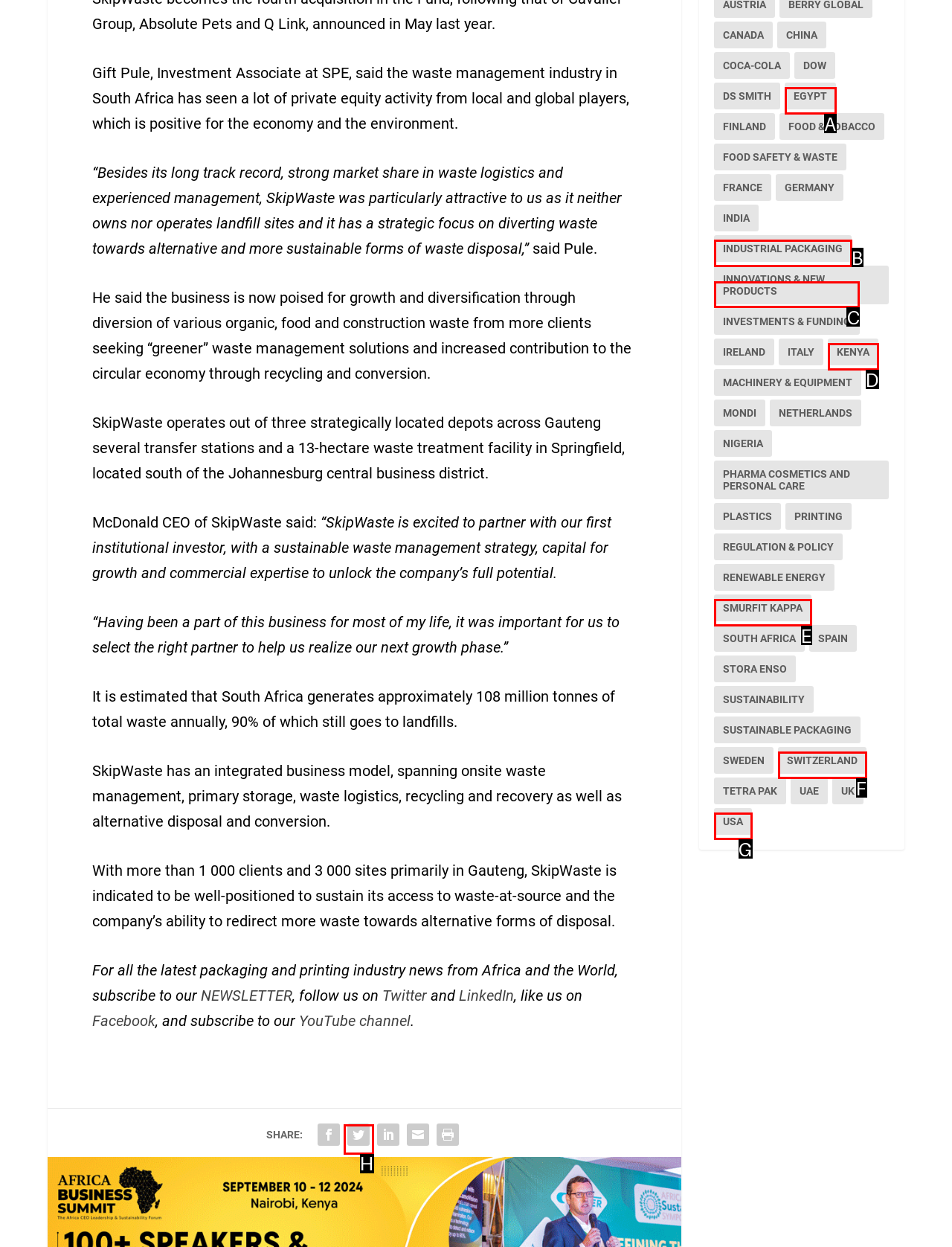Provide the letter of the HTML element that you need to click on to perform the task: Learn about Investments & Funding.
Answer with the letter corresponding to the correct option.

C